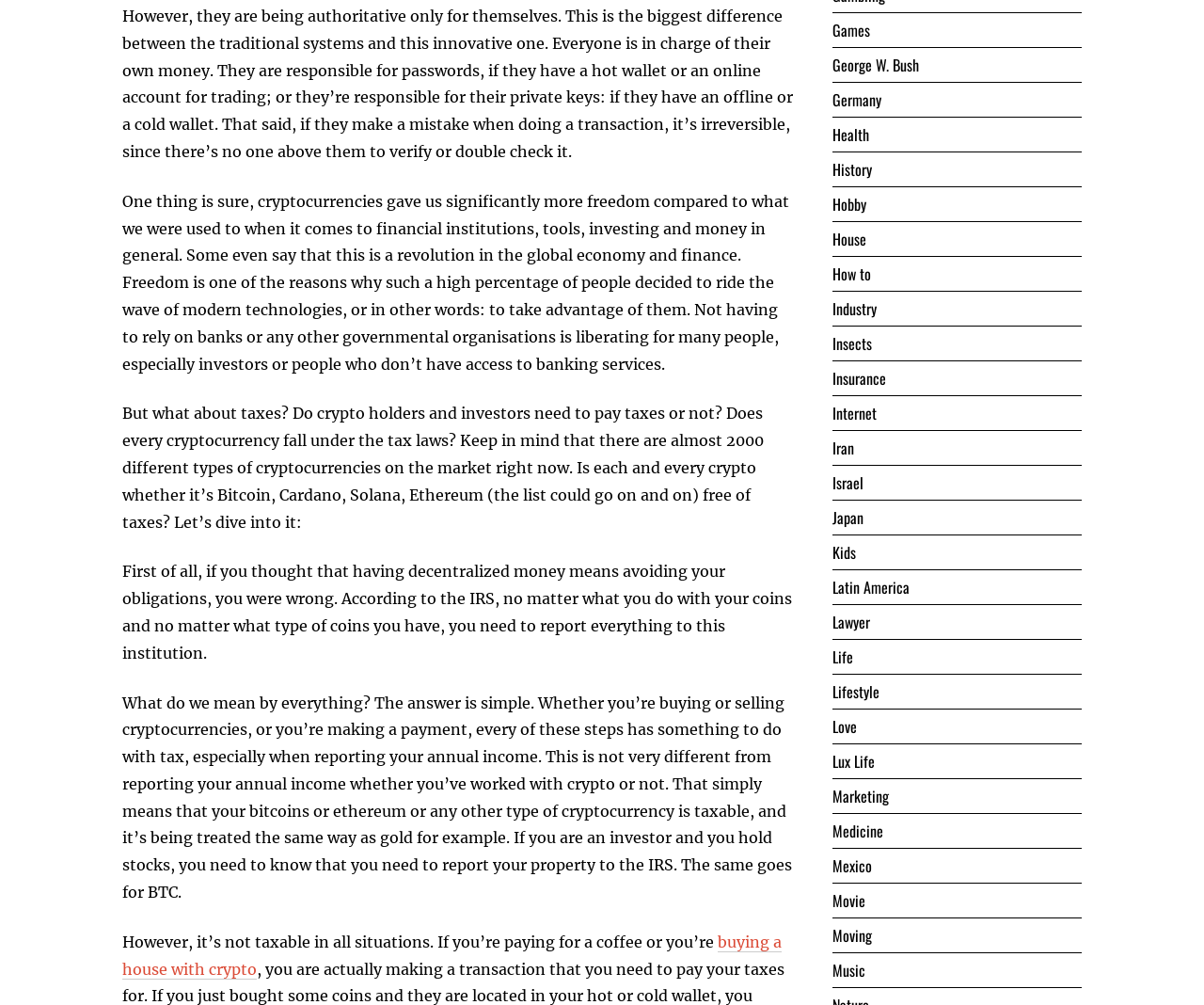Determine the bounding box coordinates of the region I should click to achieve the following instruction: "visit the 'Health' page". Ensure the bounding box coordinates are four float numbers between 0 and 1, i.e., [left, top, right, bottom].

[0.691, 0.123, 0.722, 0.145]